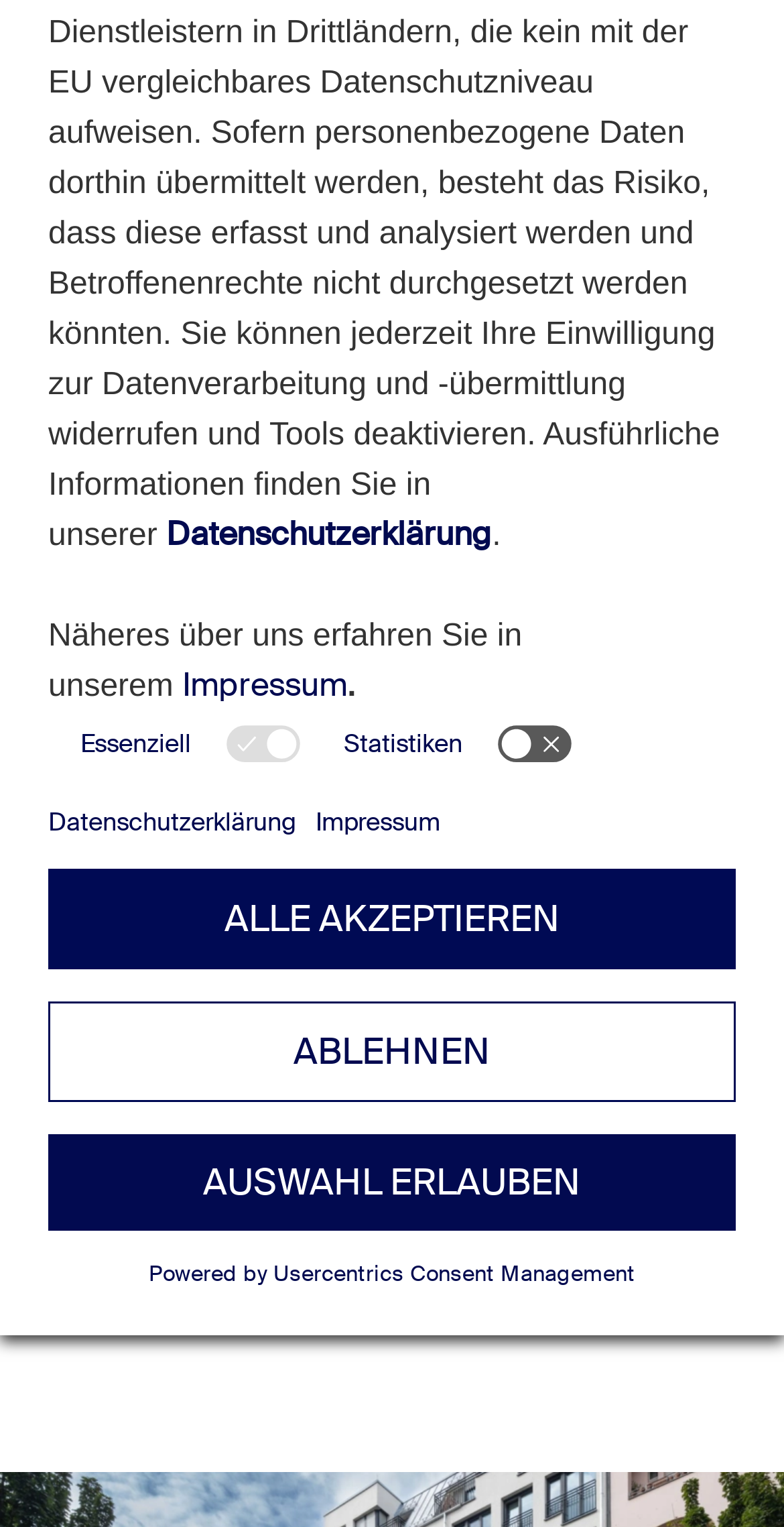What is the logo of the website?
Could you answer the question with a detailed and thorough explanation?

The logo of the website is located at the top left corner of the webpage, and it is an image with the text 'Empira Logo'.